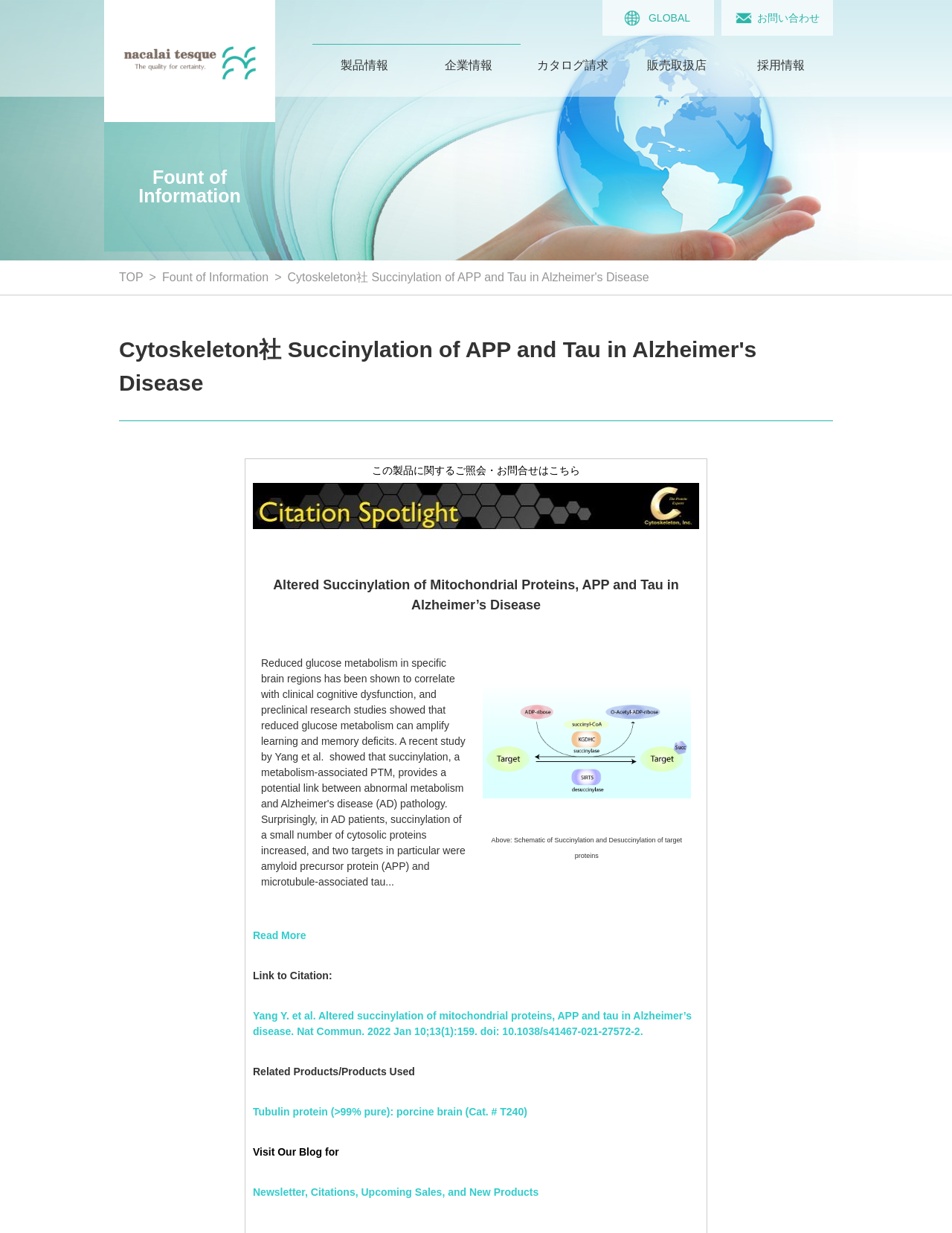Determine the bounding box for the described HTML element: "CSR 行動ガイドライン". Ensure the coordinates are four float numbers between 0 and 1 in the format [left, top, right, bottom].

[0.438, 0.266, 0.634, 0.294]